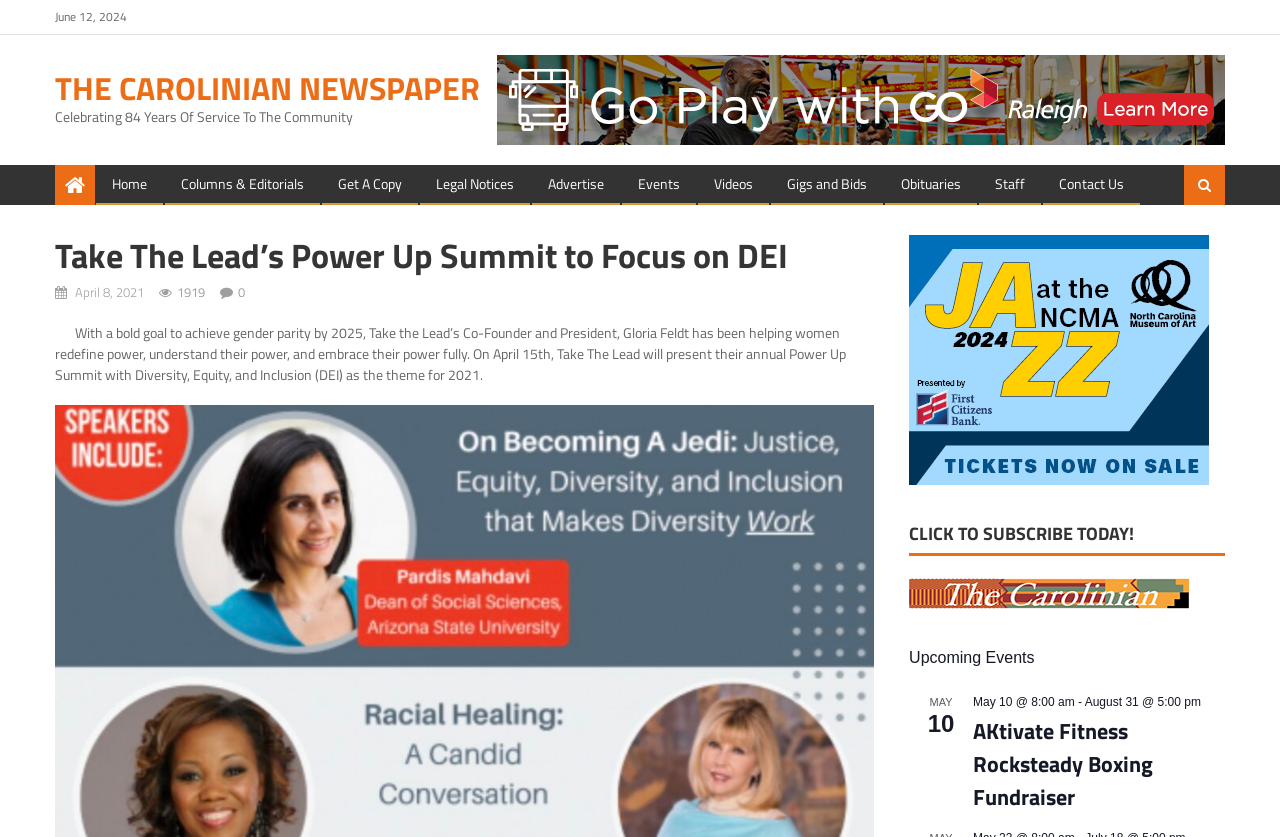Please identify the bounding box coordinates of the region to click in order to complete the given instruction: "Click on the 'Home' link". The coordinates should be four float numbers between 0 and 1, i.e., [left, top, right, bottom].

[0.076, 0.197, 0.127, 0.243]